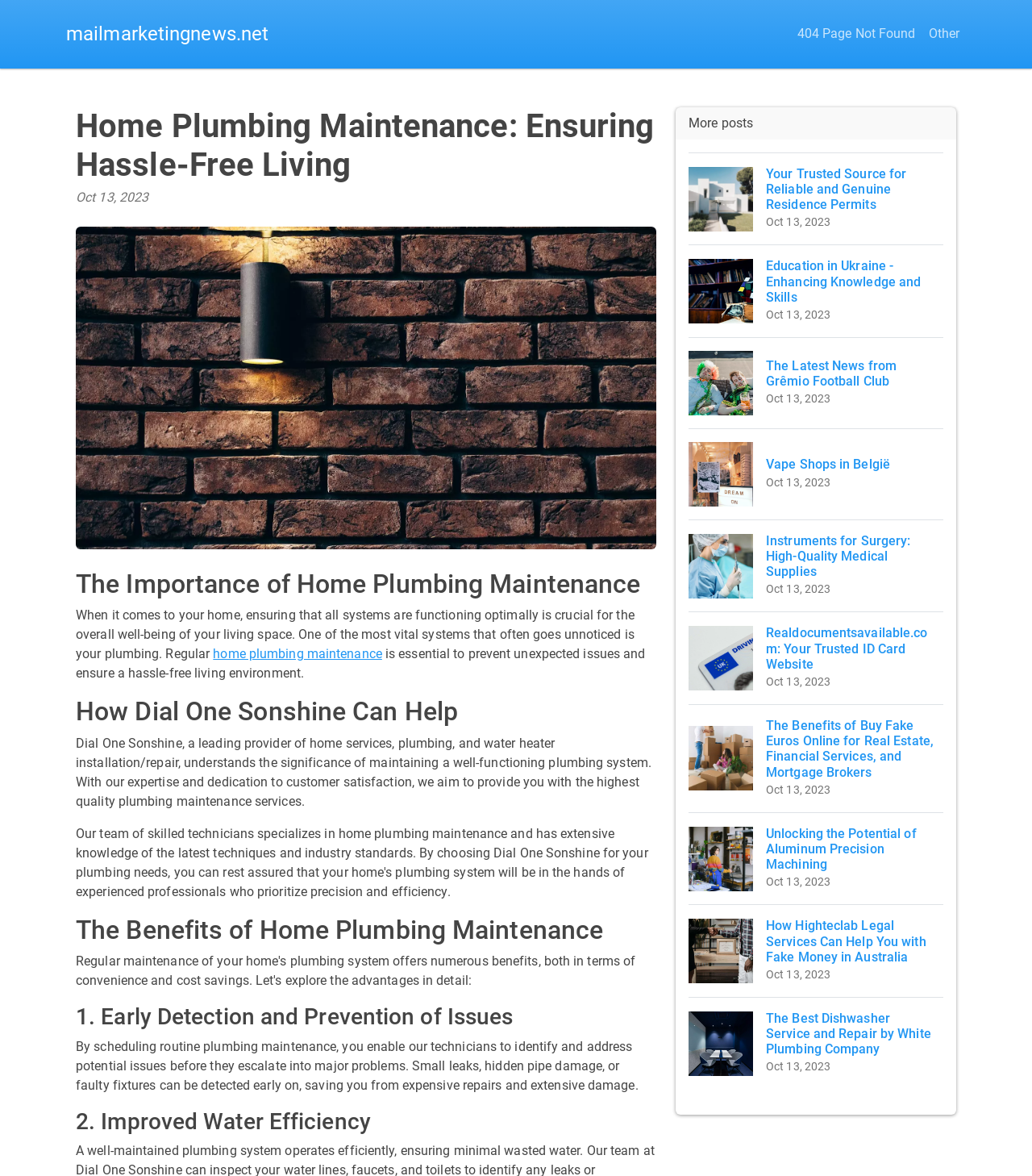Identify the bounding box coordinates for the element you need to click to achieve the following task: "Explore how Dial One Sonshine can help with plumbing services". The coordinates must be four float values ranging from 0 to 1, formatted as [left, top, right, bottom].

[0.073, 0.592, 0.636, 0.618]